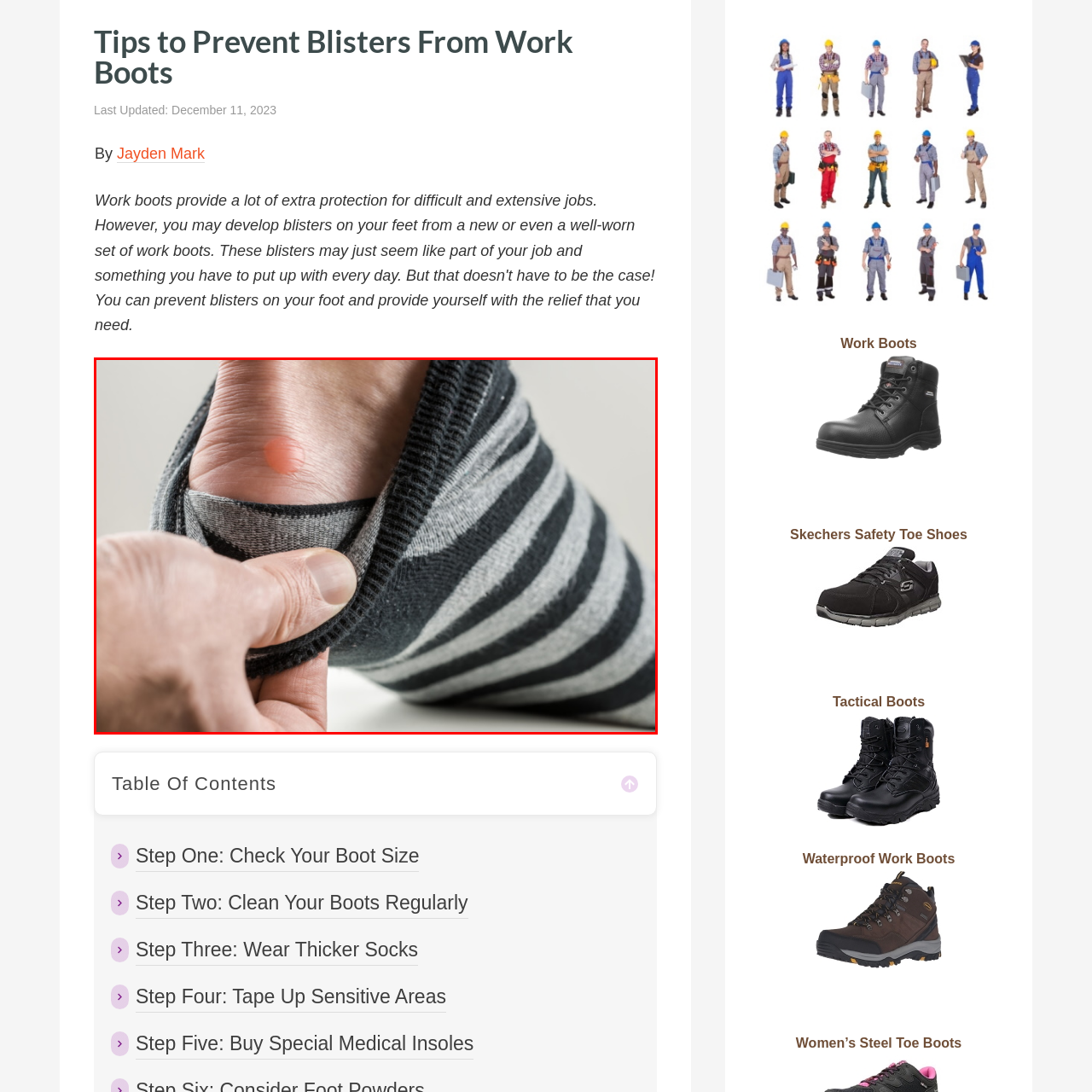What is the likely cause of the blister?
Analyze the image enclosed by the red bounding box and reply with a one-word or phrase answer.

Rubbing or friction